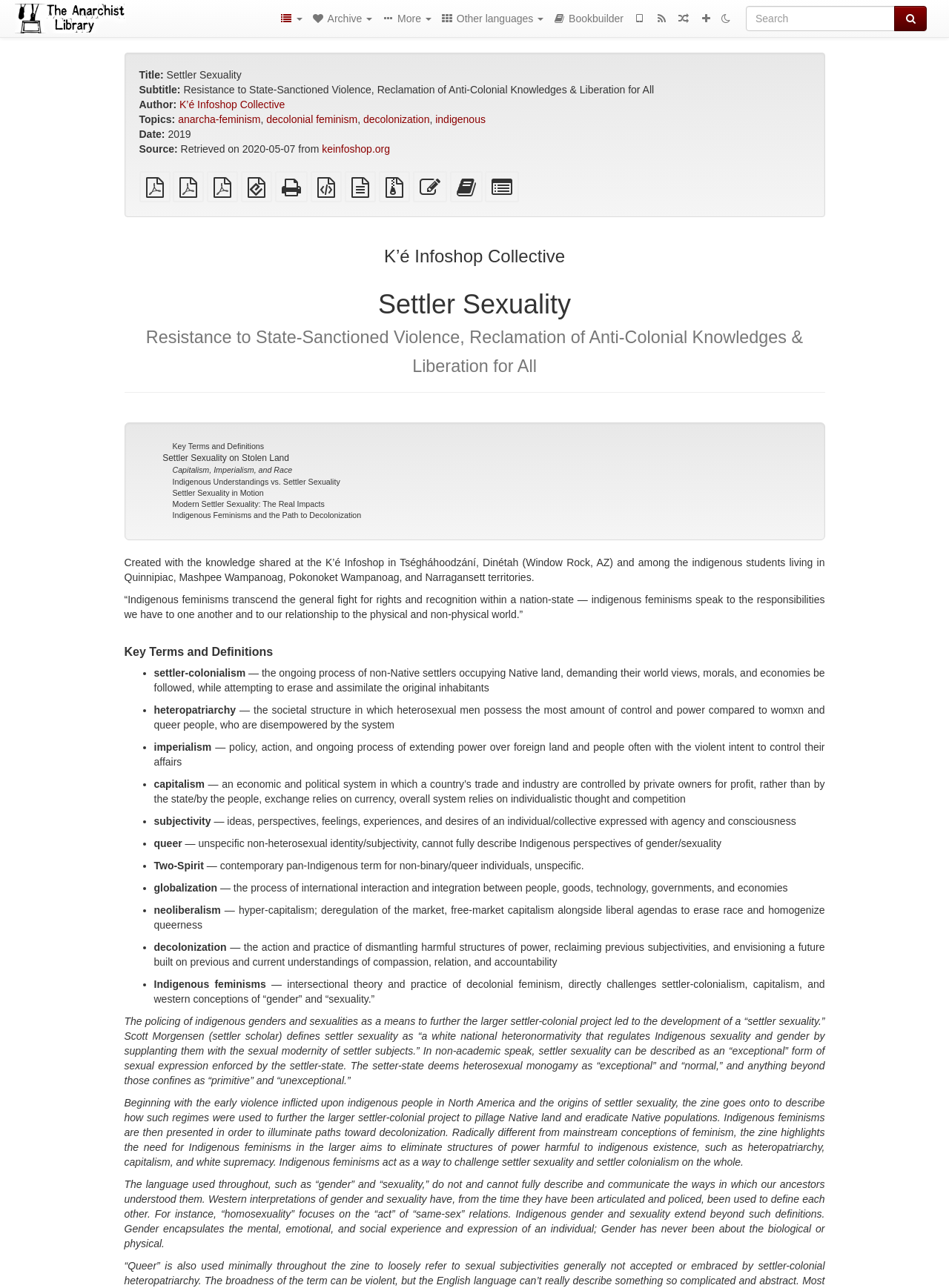Provide the bounding box coordinates of the HTML element described by the text: "Bookbuilder". The coordinates should be in the format [left, top, right, bottom] with values between 0 and 1.

[0.577, 0.0, 0.662, 0.029]